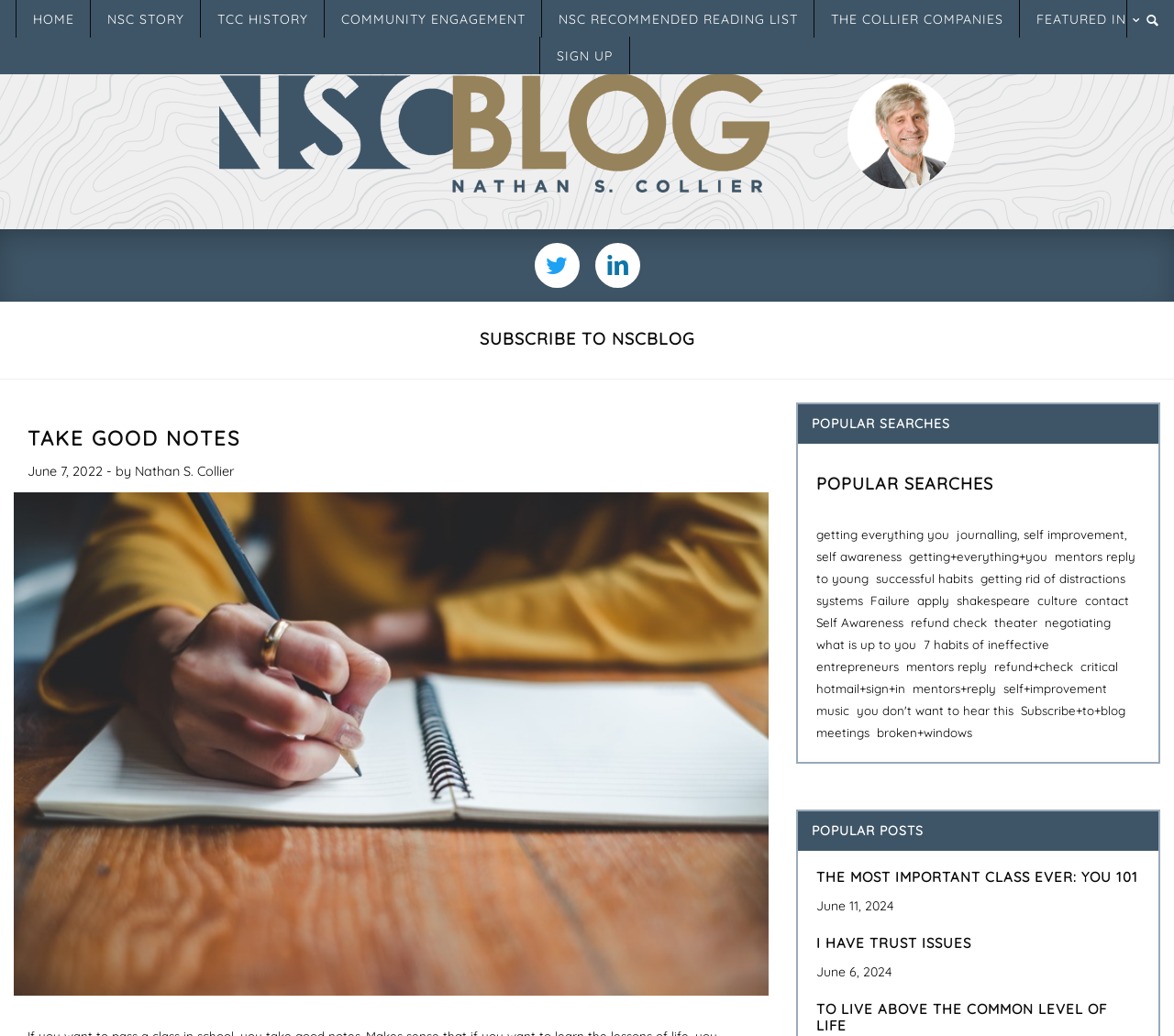Determine the bounding box coordinates of the region to click in order to accomplish the following instruction: "Subscribe to NSCBlog". Provide the coordinates as four float numbers between 0 and 1, specifically [left, top, right, bottom].

[0.0, 0.314, 1.0, 0.34]